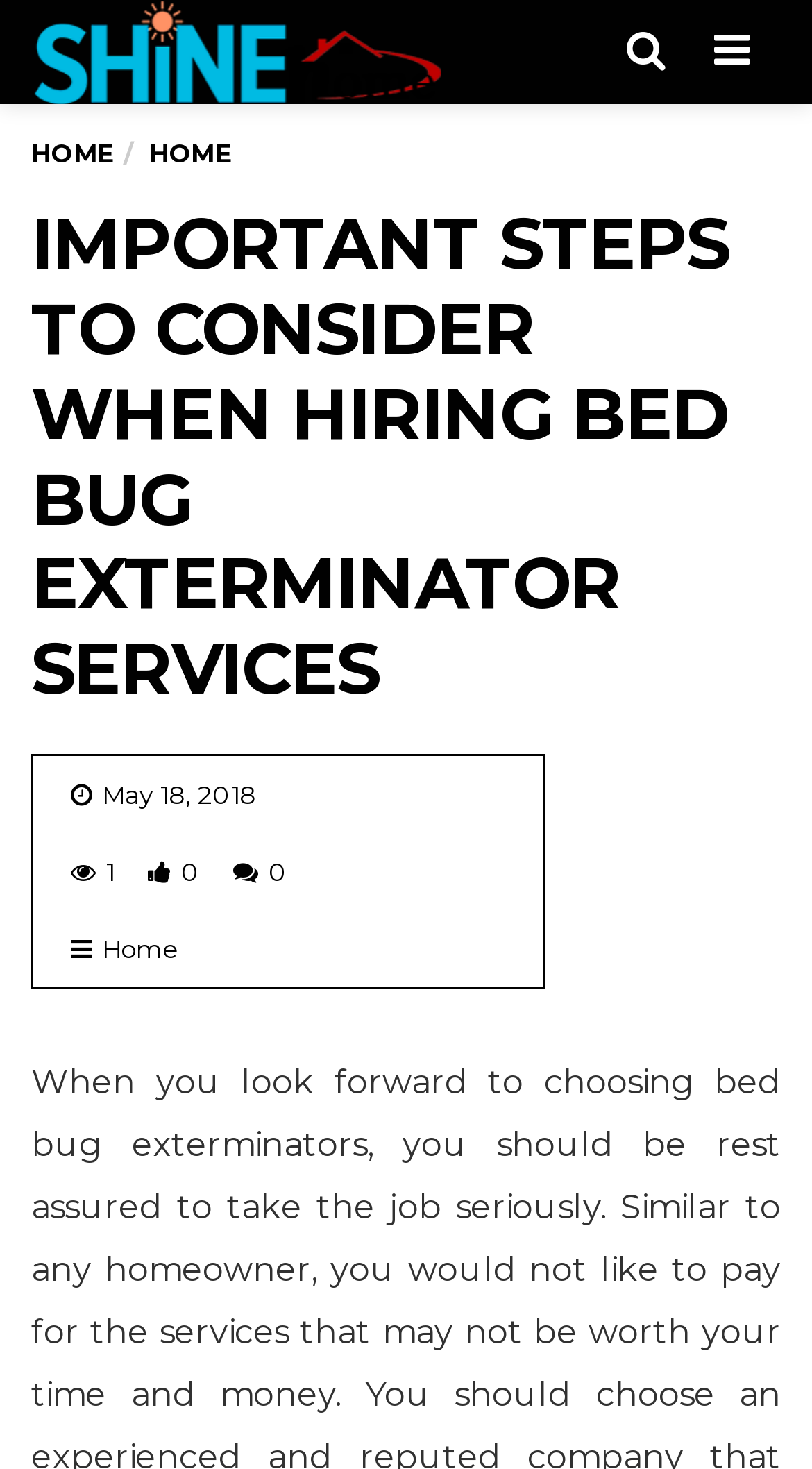Please reply with a single word or brief phrase to the question: 
What is the navigation menu icon?

uf0c9